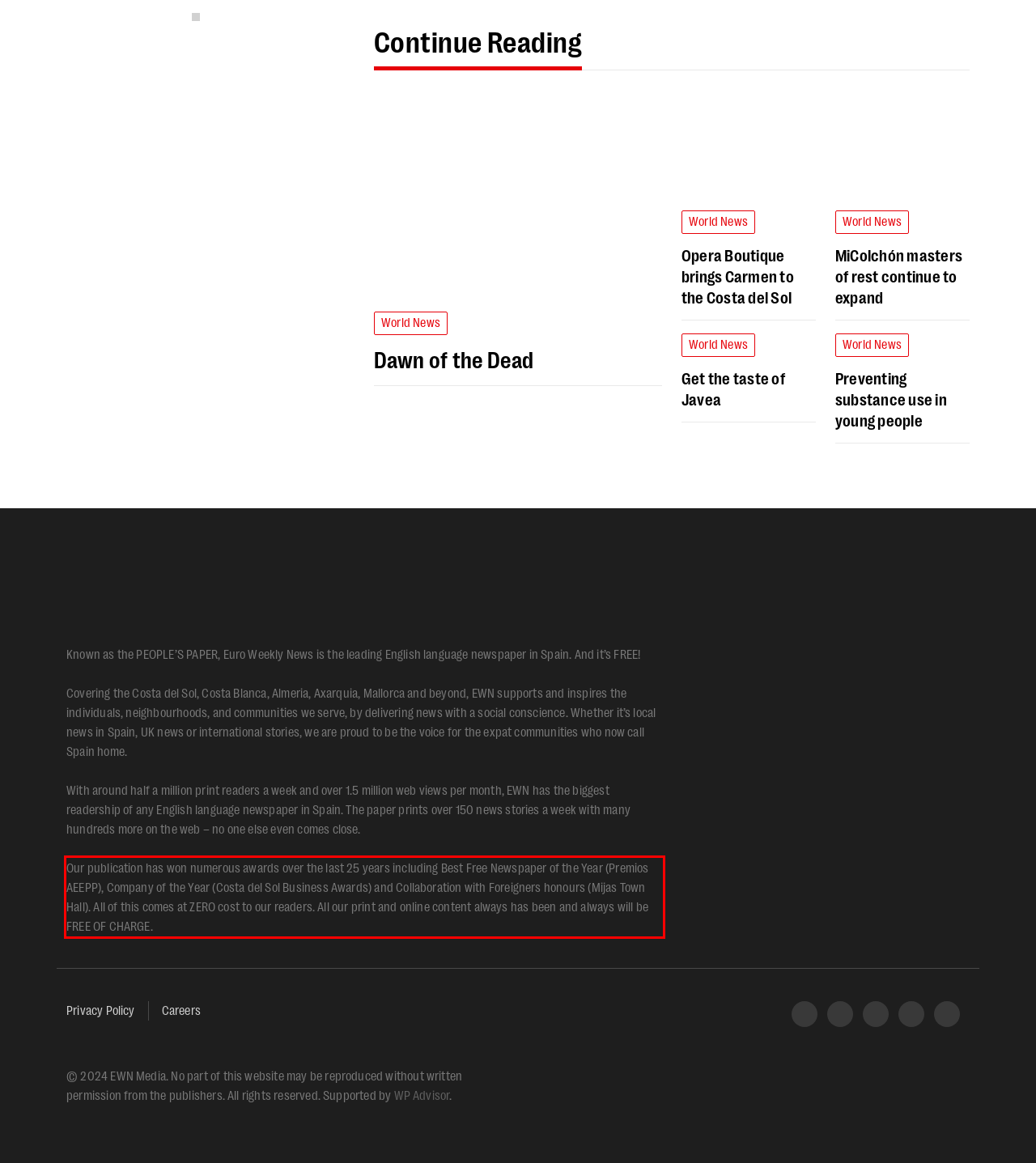In the given screenshot, locate the red bounding box and extract the text content from within it.

Our publication has won numerous awards over the last 25 years including Best Free Newspaper of the Year (Premios AEEPP), Company of the Year (Costa del Sol Business Awards) and Collaboration with Foreigners honours (Mijas Town Hall). All of this comes at ZERO cost to our readers. All our print and online content always has been and always will be FREE OF CHARGE.